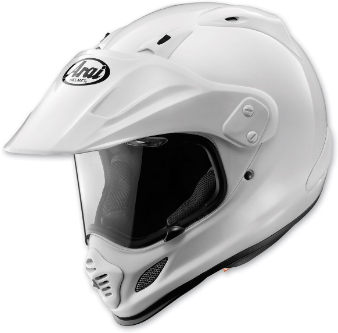Explain the content of the image in detail.

The image features the Arai XD4 Motorcycle Helmet, a premium choice for riders seeking both safety and style. This helmet is renowned for its oval shape, providing a comfortable fit, especially for dirt and street bike enthusiasts. The XD4 is designed with ventilation in mind, featuring strategically placed vents to enhance airflow, making it suitable for high-speed rides. Its aerodynamic design not only contributes to comfort during rides but also adds to its sleek aesthetic. The Arai XD4 is a testament to high-quality craftsmanship and advanced materials, emphasizing safety without compromising on artistic design.